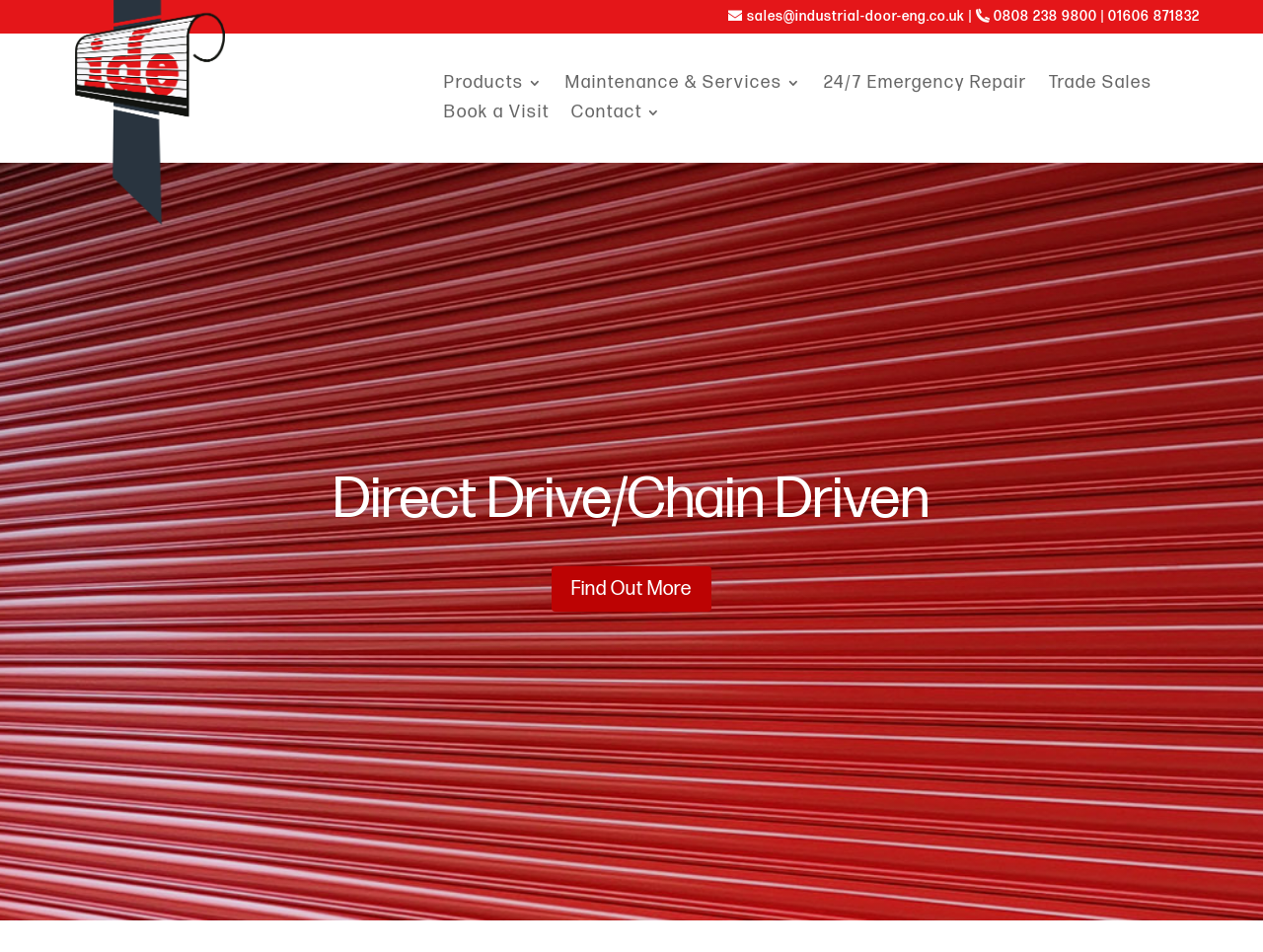Based on what you see in the screenshot, provide a thorough answer to this question: What is the phone number for sales?

I found the phone number for sales by looking at the top section of the webpage, where the contact information is displayed. The phone number is listed as '0808 238 9800'.